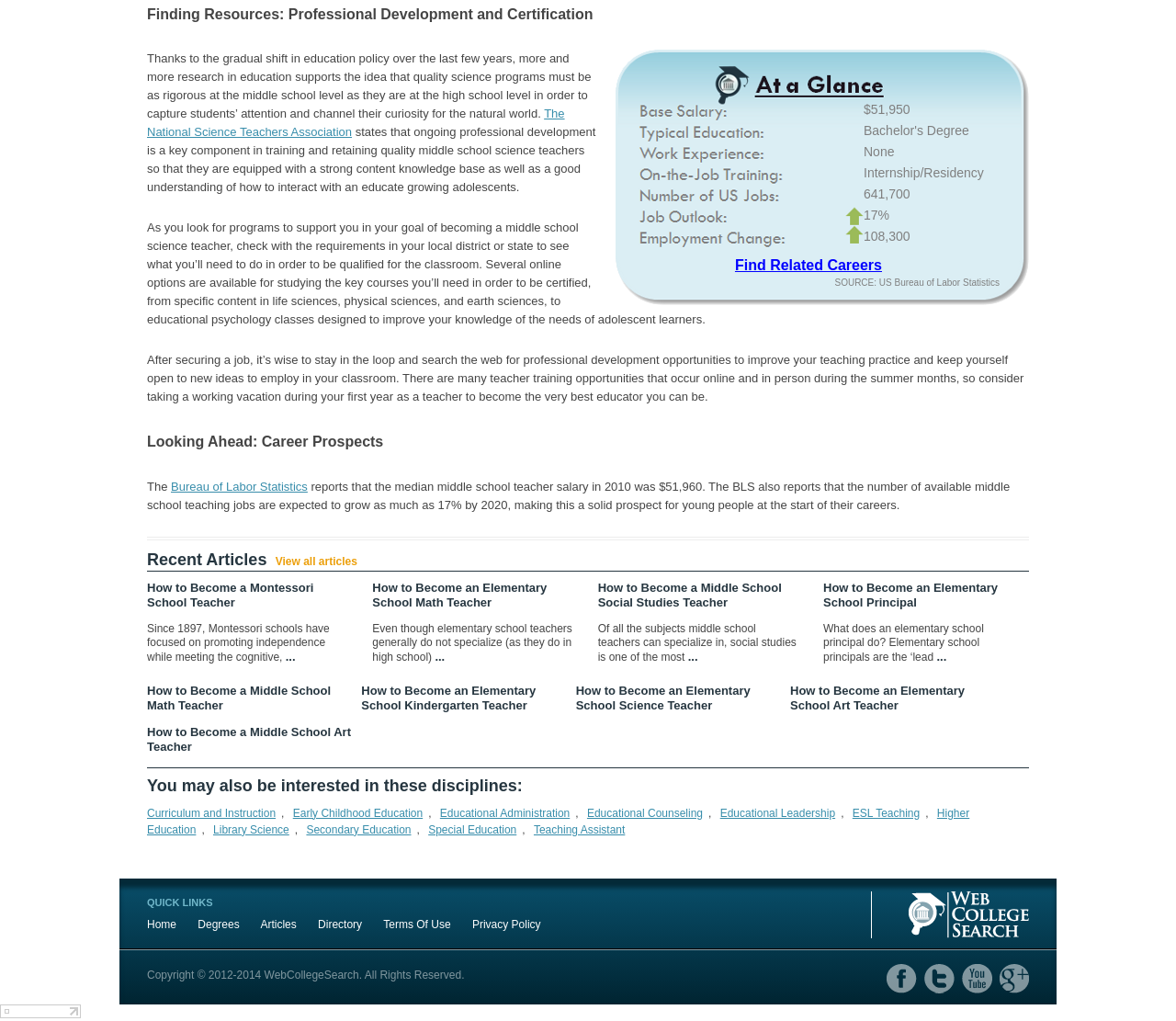Extract the bounding box coordinates for the described element: "Articles". The coordinates should be represented as four float numbers between 0 and 1: [left, top, right, bottom].

[0.221, 0.899, 0.252, 0.911]